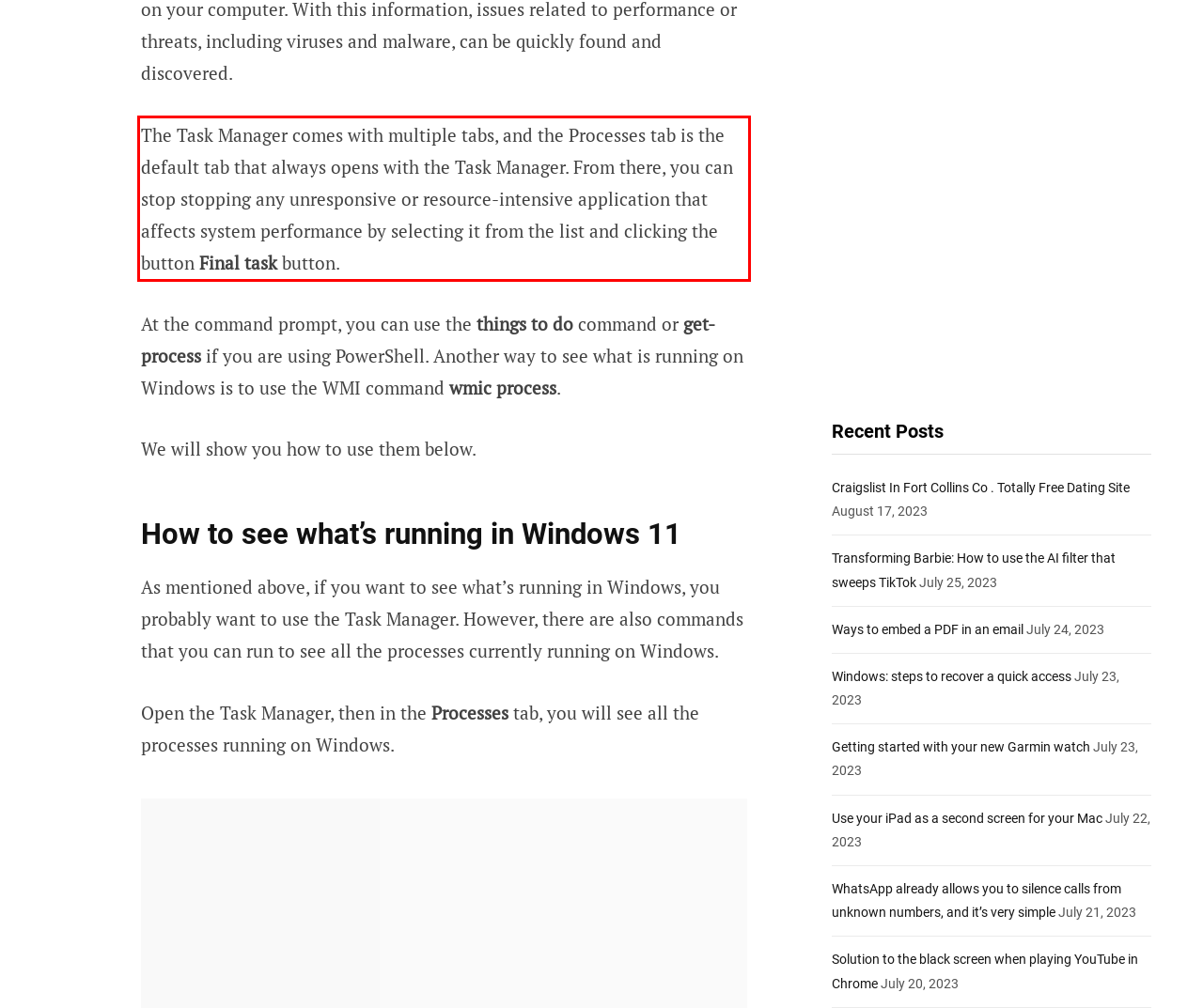Please take the screenshot of the webpage, find the red bounding box, and generate the text content that is within this red bounding box.

The Task Manager comes with multiple tabs, and the Processes tab is the default tab that always opens with the Task Manager. From there, you can stop stopping any unresponsive or resource-intensive application that affects system performance by selecting it from the list and clicking the button Final task button.